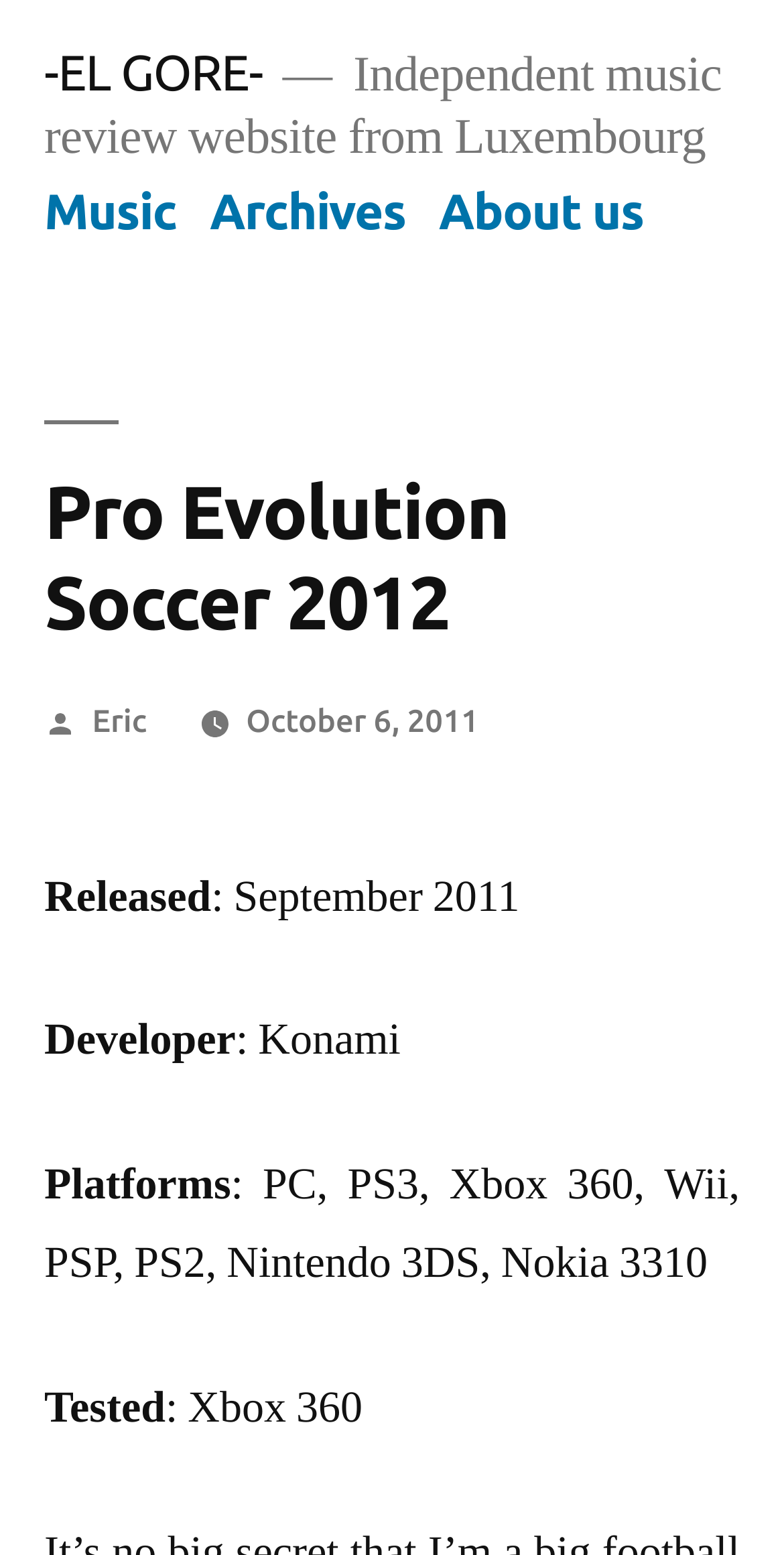Find the bounding box of the UI element described as follows: "-EL GORE-".

[0.056, 0.028, 0.335, 0.065]